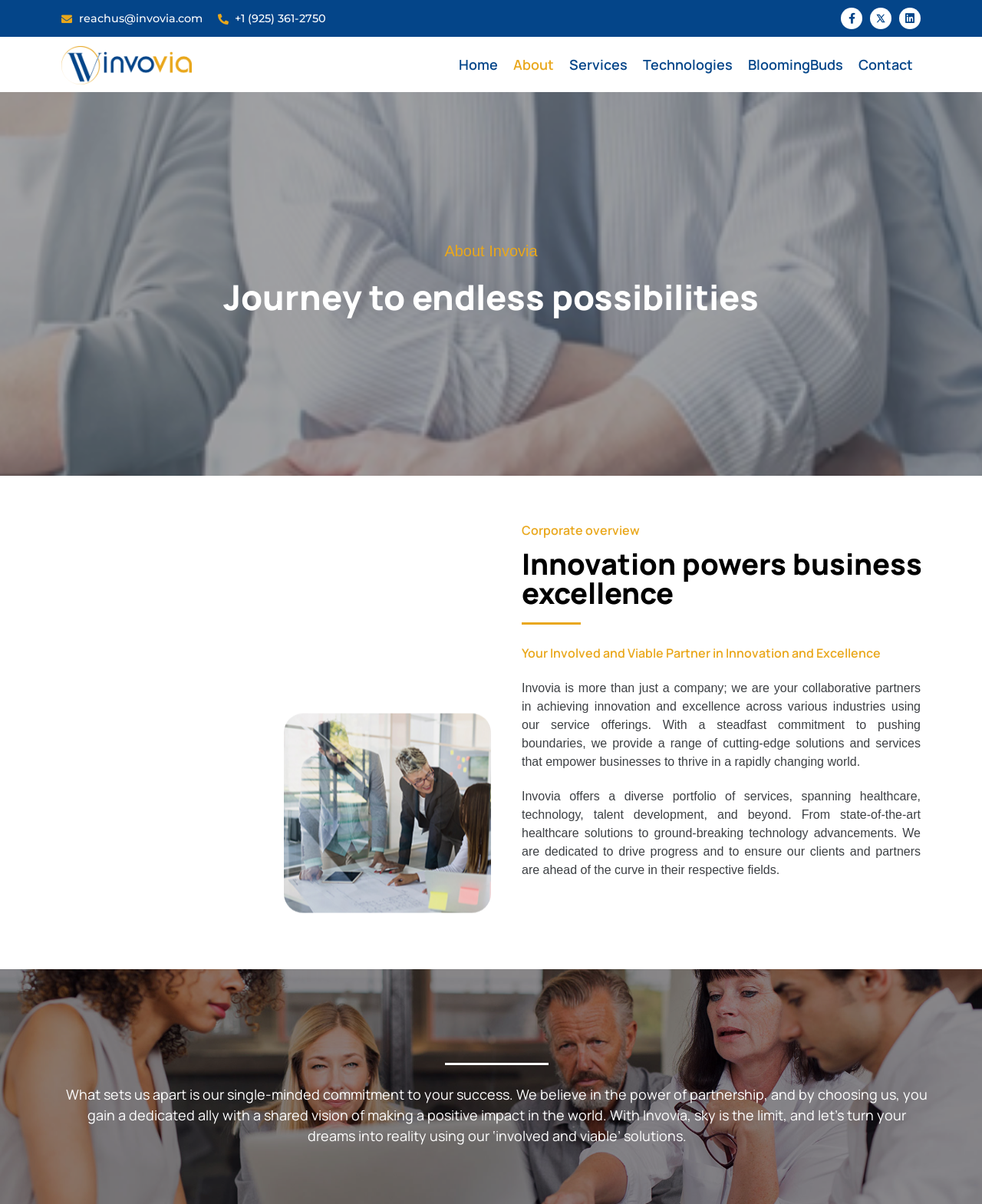Deliver a detailed narrative of the webpage's visual and textual elements.

The webpage is about Invovia, a company that provides innovative solutions for the digital age. At the top left corner, there are two links for contacting the company, one for email and one for phone number. Next to them, there are three social media links, Facebook, an unknown platform, and LinkedIn, each with an icon. 

Below these links, there is a navigation menu with six links: Home, About, Services, Technologies, BloomingBuds, and Contact. 

The main content of the webpage is divided into three sections. The first section has three headings: "About Invovia", "Journey to endless possibilities", and "Corporate overview". Below these headings, there is a paragraph of text that describes Invovia as a collaborative partner in achieving innovation and excellence across various industries.

The second section has two headings: "Innovation powers business excellence" and an unnamed heading. Below these headings, there are two paragraphs of text that describe the services offered by Invovia, including healthcare, technology, talent development, and more.

The third section has a single paragraph of text that highlights Invovia's commitment to its clients' success and its vision of making a positive impact in the world.